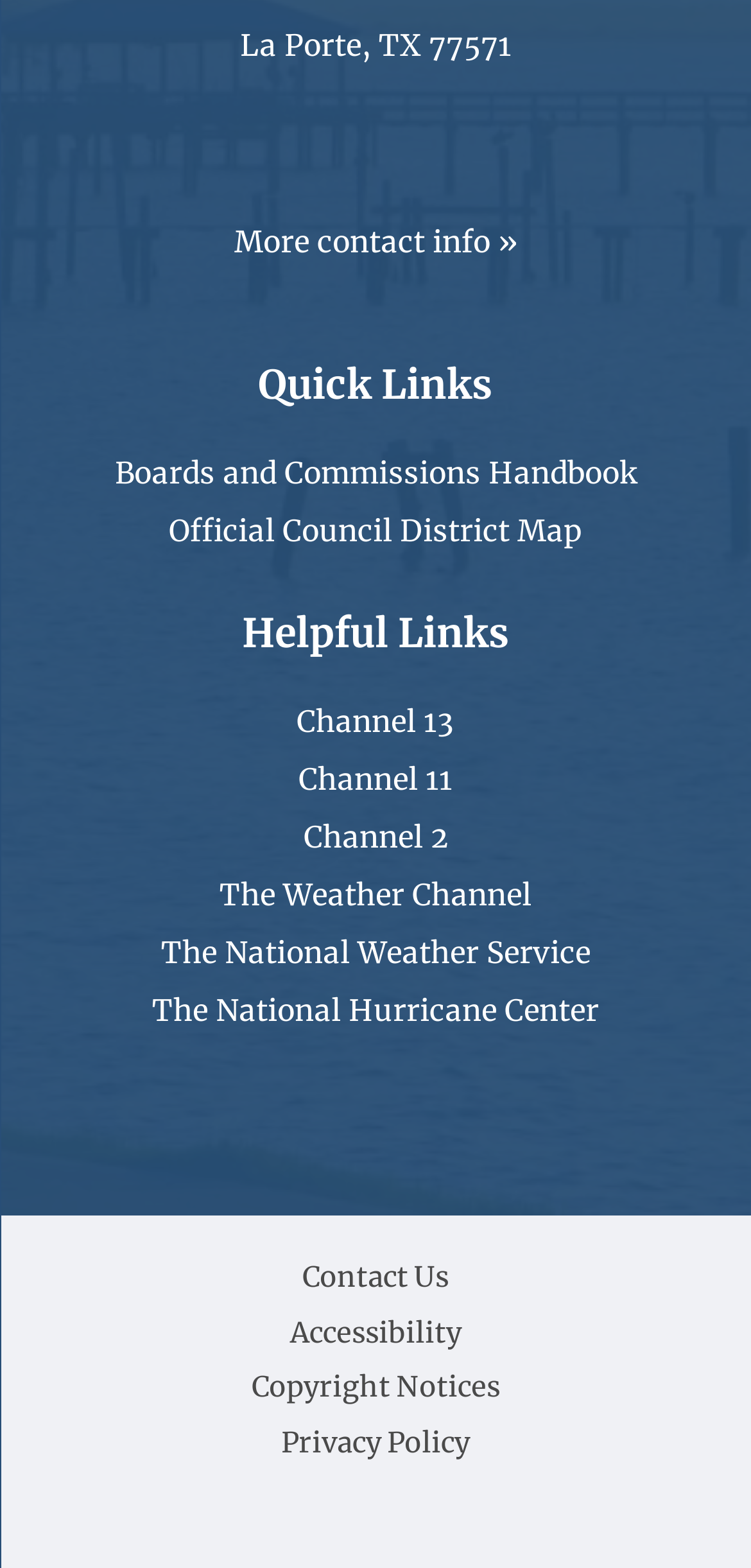Identify the bounding box coordinates of the region that should be clicked to execute the following instruction: "Watch Channel 13".

[0.395, 0.449, 0.605, 0.472]